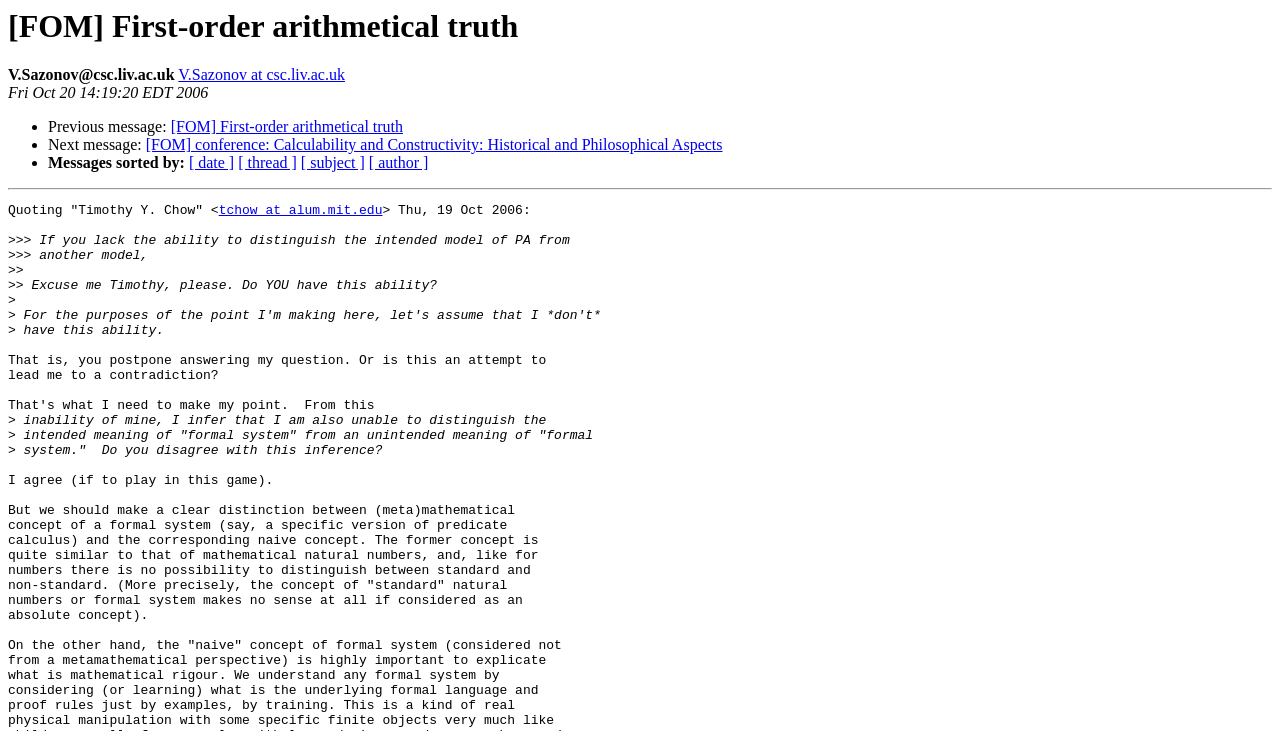Provide an in-depth caption for the elements present on the webpage.

This webpage appears to be an archived email thread or discussion forum focused on the topic of first-order arithmetical truth. At the top, there is a heading with the title "[FOM] First-order arithmetical truth" and the author's email address "V.Sazonov@csc.liv.ac.uk" is displayed, along with a link to the author's email. The date of the email, "Fri Oct 20 14:19:20 EDT 2006", is also shown.

Below the heading, there are navigation links to previous and next messages in the thread, as well as links to related topics, such as a conference on calculability and constructivity. The messages are sorted by date, thread, subject, and author, with corresponding links to each sorting option.

The main content of the webpage is a quoted email from "Timothy Y. Chow" <tchow at alum.mit.edu>, which is a response to a previous message. The quoted text discusses the ability to distinguish between different models of Peano arithmetic (PA) and the implications of this ability. The response is from V.Sazonov, who questions Timothy's ability to make such distinctions and infers that if Timothy lacks this ability, then he (V.Sazonov) is also unable to distinguish between the intended meaning of "formal system" and an unintended meaning.

Throughout the webpage, there are several static text elements and links, with a horizontal separator dividing the navigation links from the main content. The overall structure of the webpage is a hierarchical tree, with the heading and navigation links at the top, followed by the quoted email and response.